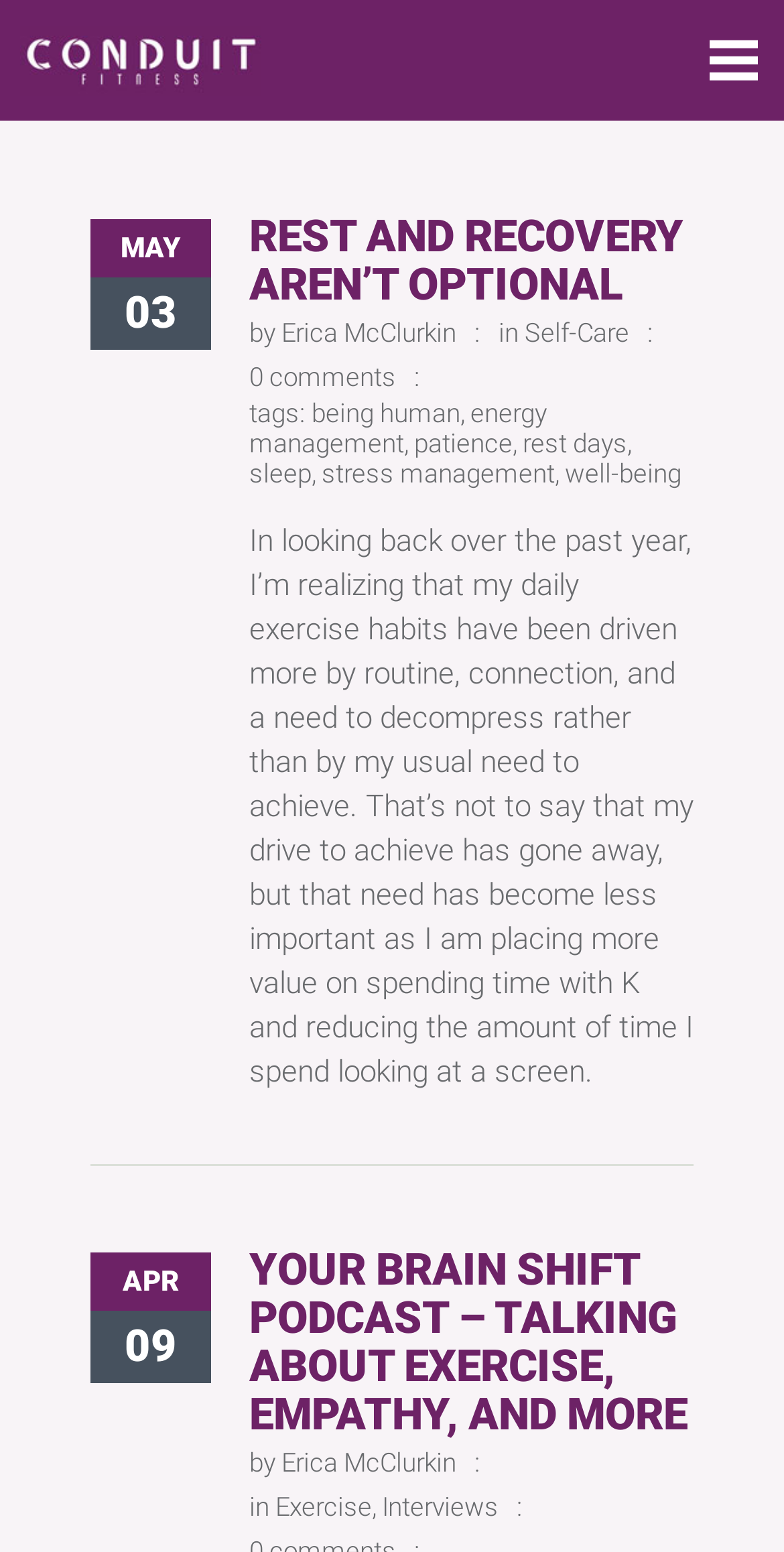Determine the bounding box for the described UI element: "being human".

[0.397, 0.256, 0.587, 0.276]